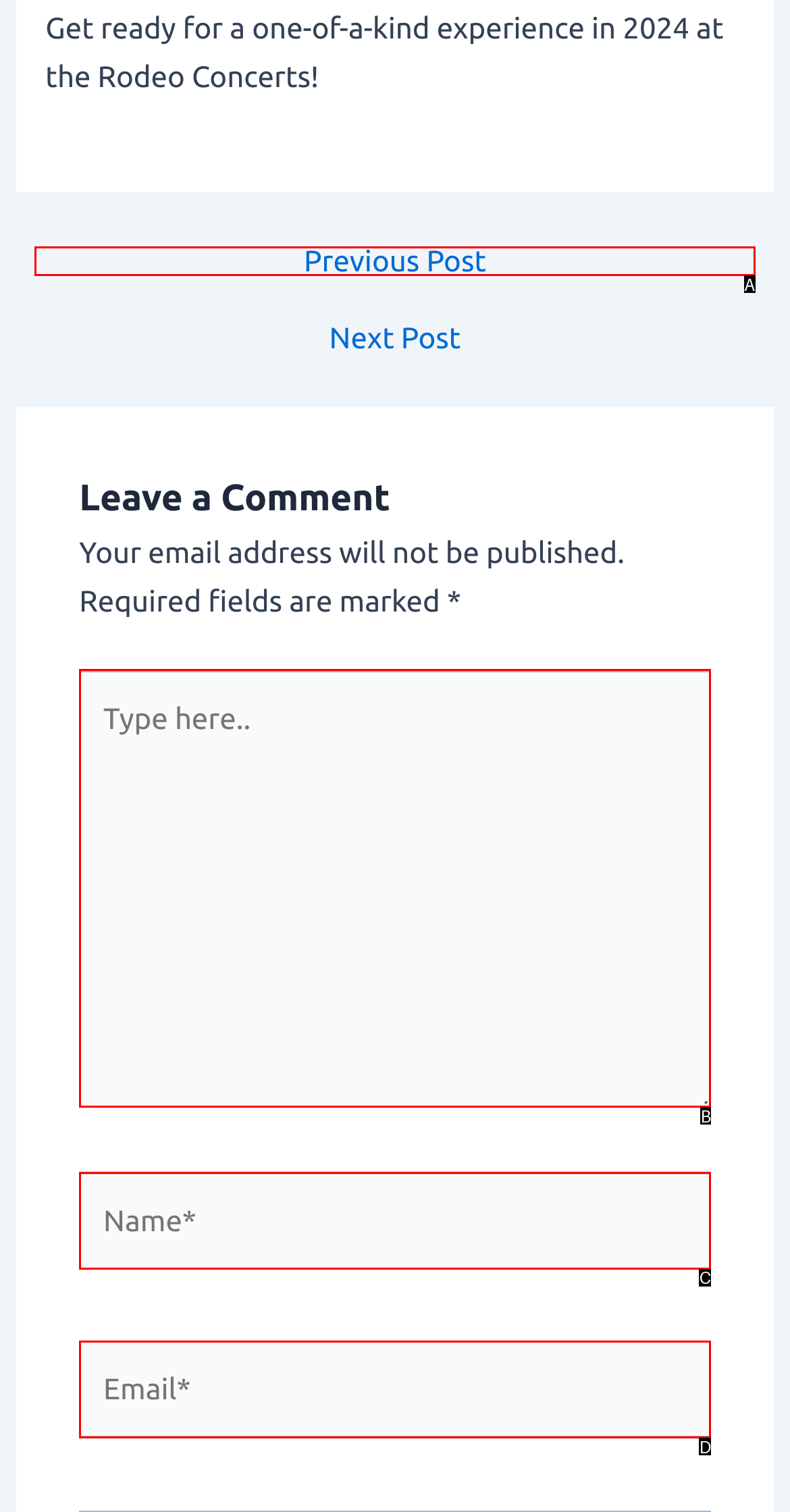Find the HTML element that suits the description: parent_node: Name* name="author" placeholder="Name*"
Indicate your answer with the letter of the matching option from the choices provided.

C